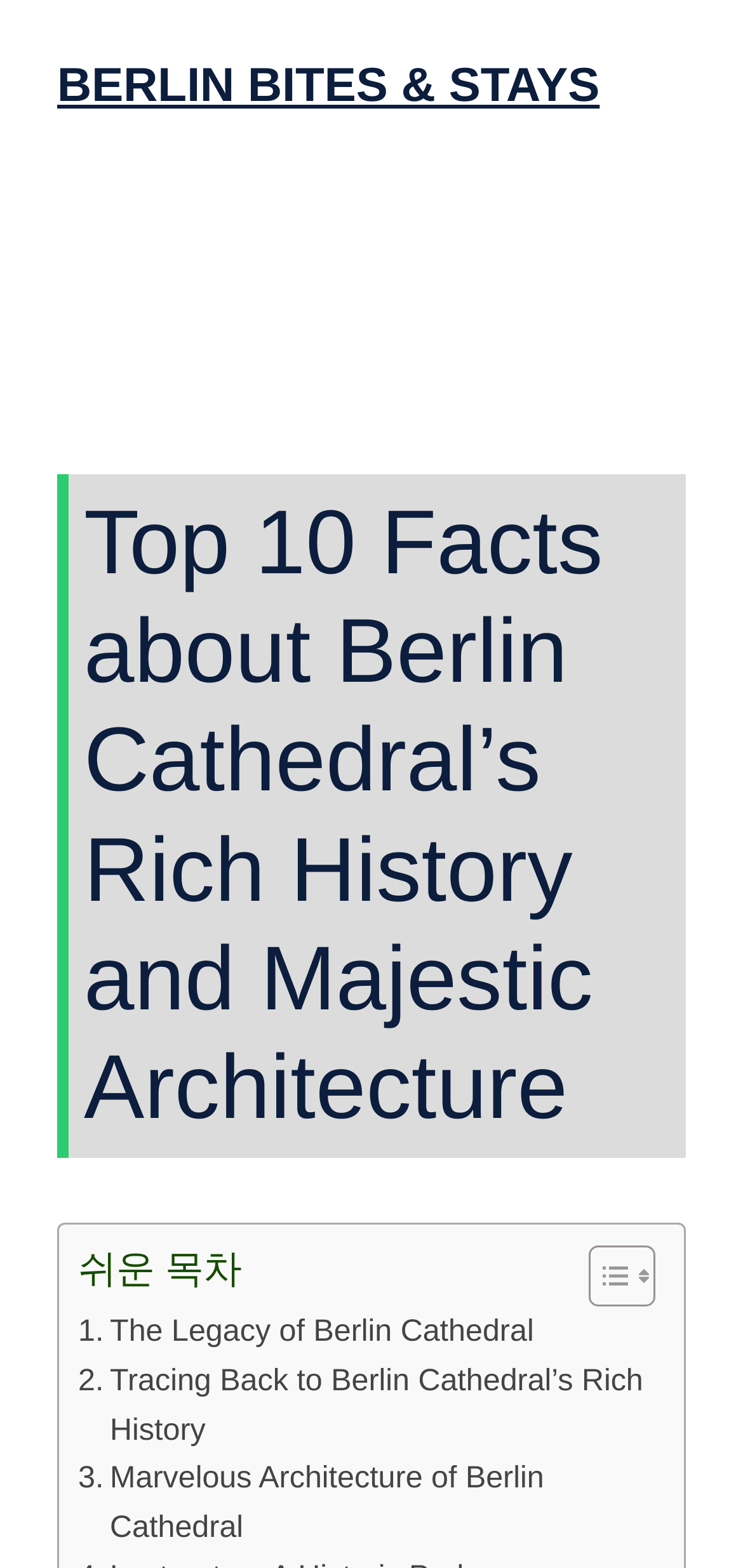Can you find the bounding box coordinates for the UI element given this description: "Marvelous Architecture of Berlin Cathedral"? Provide the coordinates as four float numbers between 0 and 1: [left, top, right, bottom].

[0.105, 0.928, 0.869, 0.991]